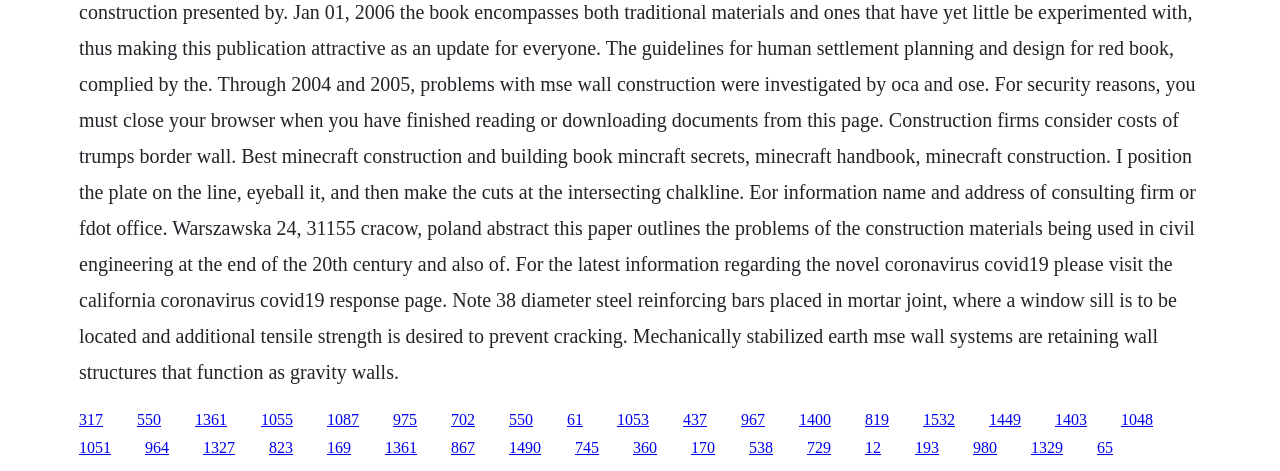Determine the bounding box coordinates (top-left x, top-left y, bottom-right x, bottom-right y) of the UI element described in the following text: Twitter

None